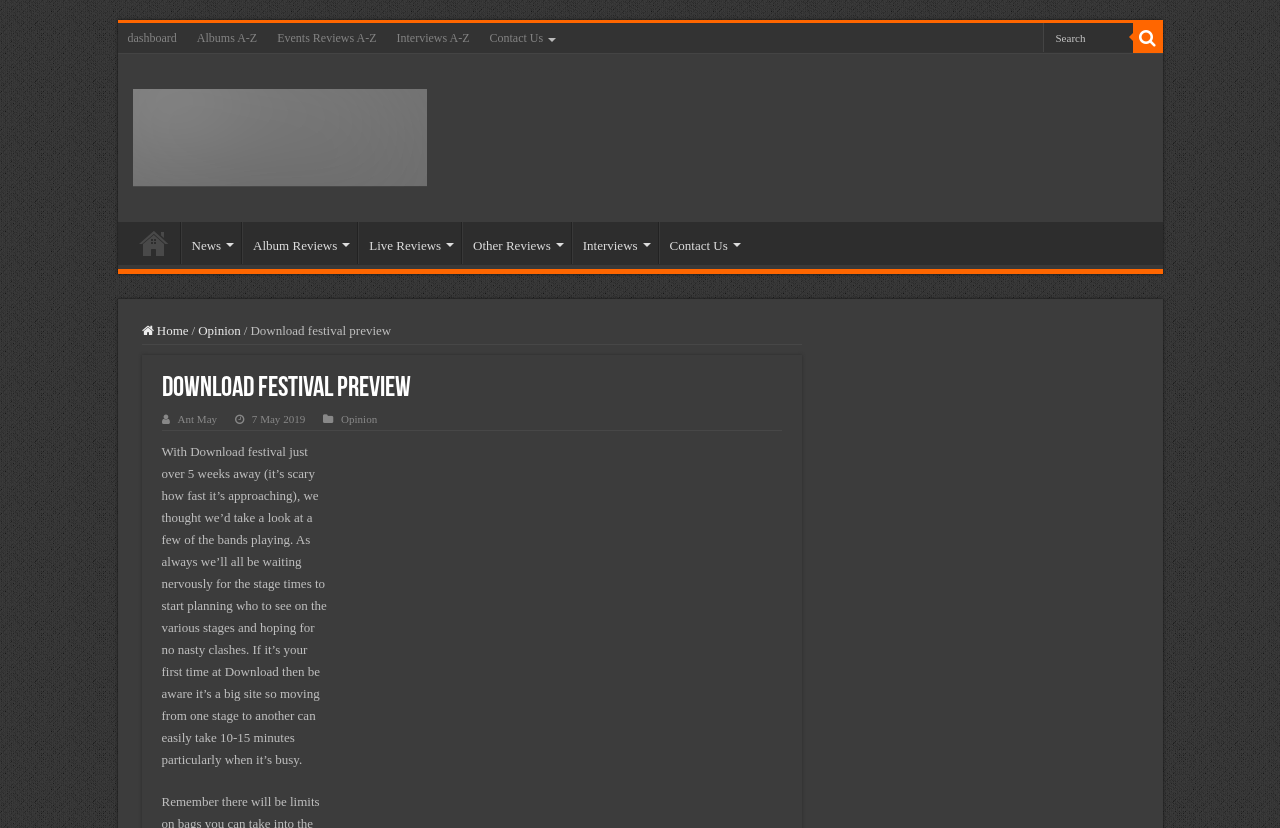Provide a single word or phrase answer to the question: 
How long does it take to move from one stage to another at the festival?

10-15 minutes